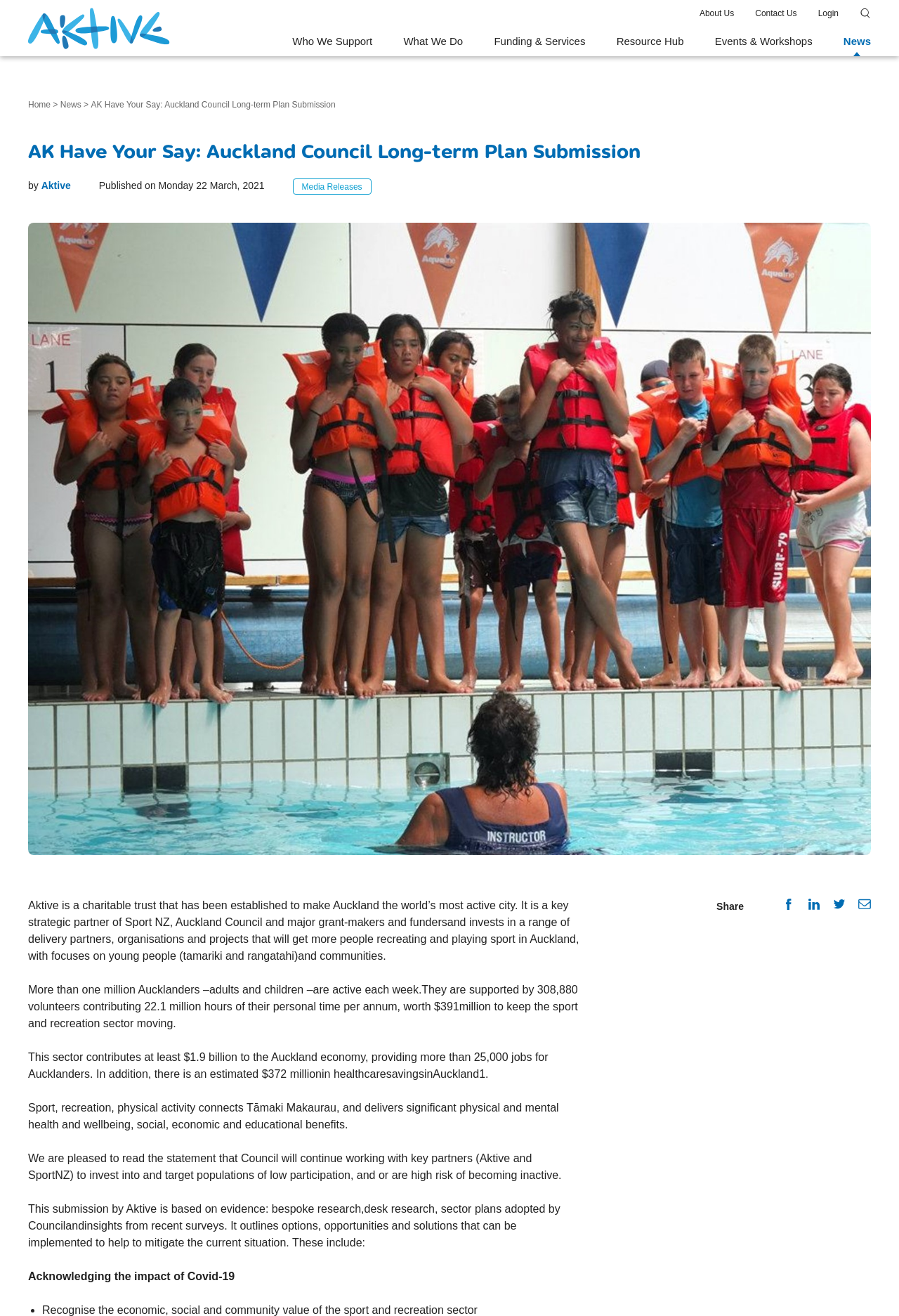Please specify the bounding box coordinates of the clickable section necessary to execute the following command: "Click on the 'Login' link".

[0.91, 0.005, 0.933, 0.015]